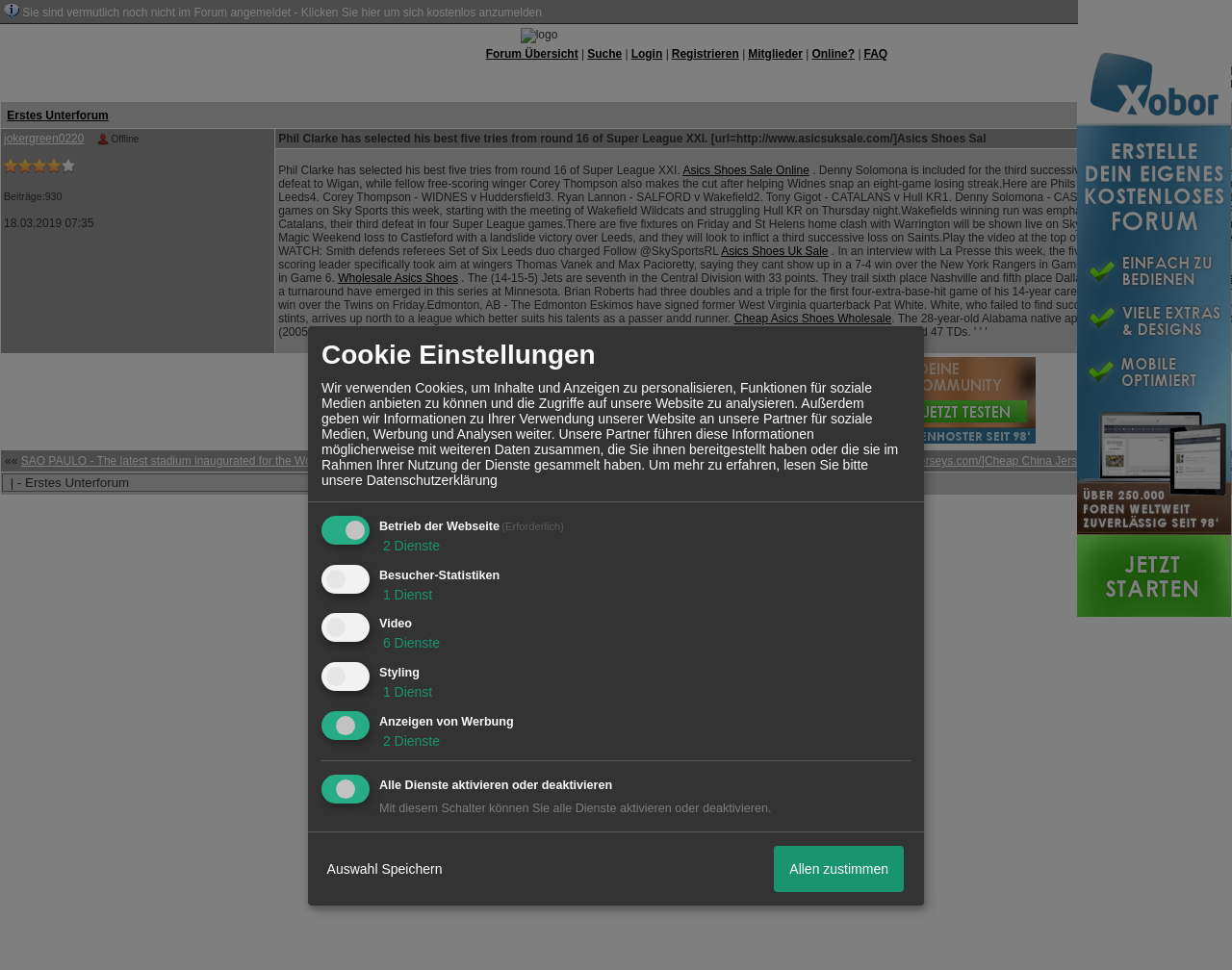How many points do the Jets have?
Provide an in-depth and detailed answer to the question.

I found the information about the Jets by looking at the text 'The (14-15-5) Jets are seventh in the Central Division with 33 points.' which provides the number of points the Jets have.